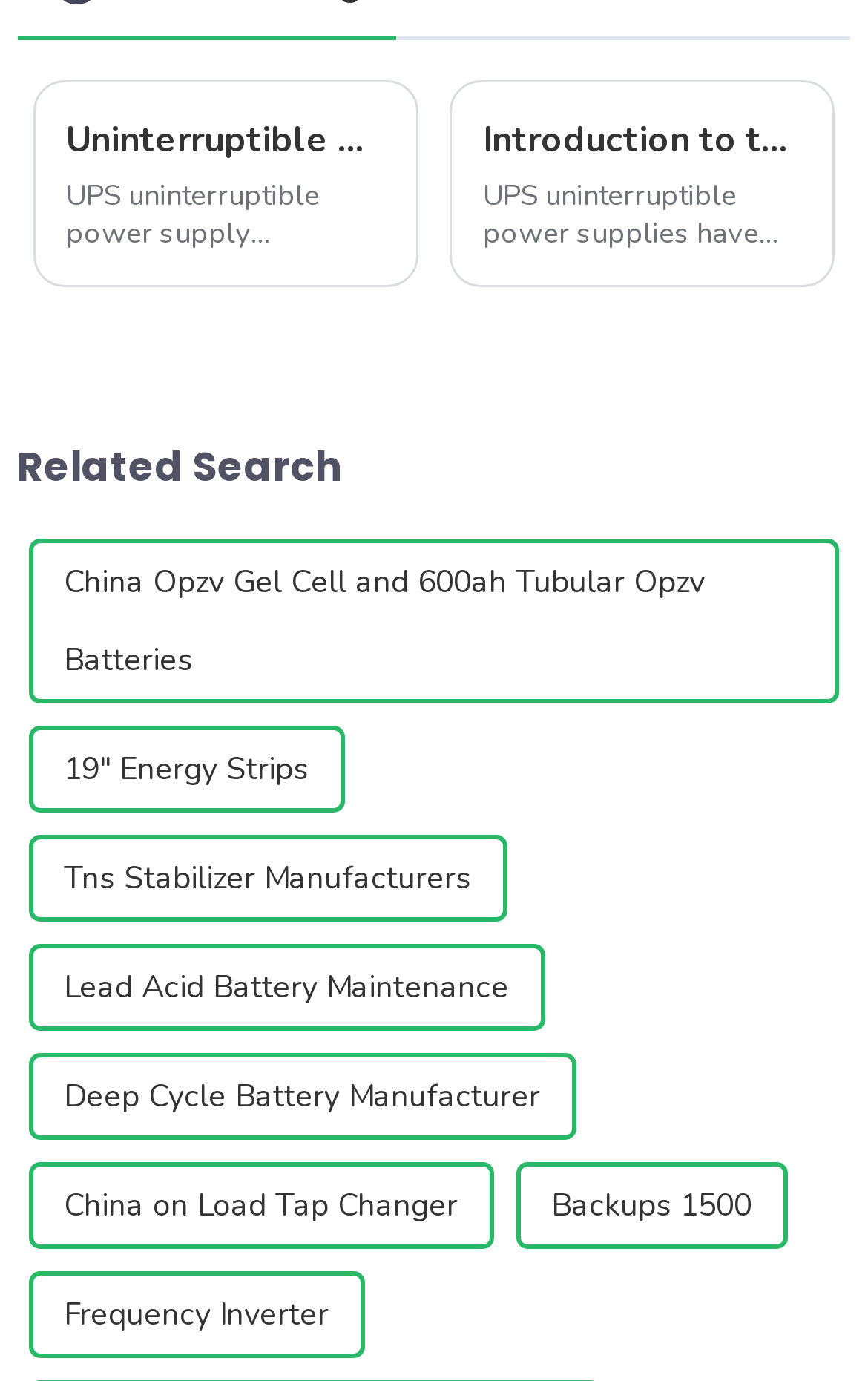What fields use UPS?
Based on the visual, give a brief answer using one word or a short phrase.

Aerospace, mining, railways, etc.